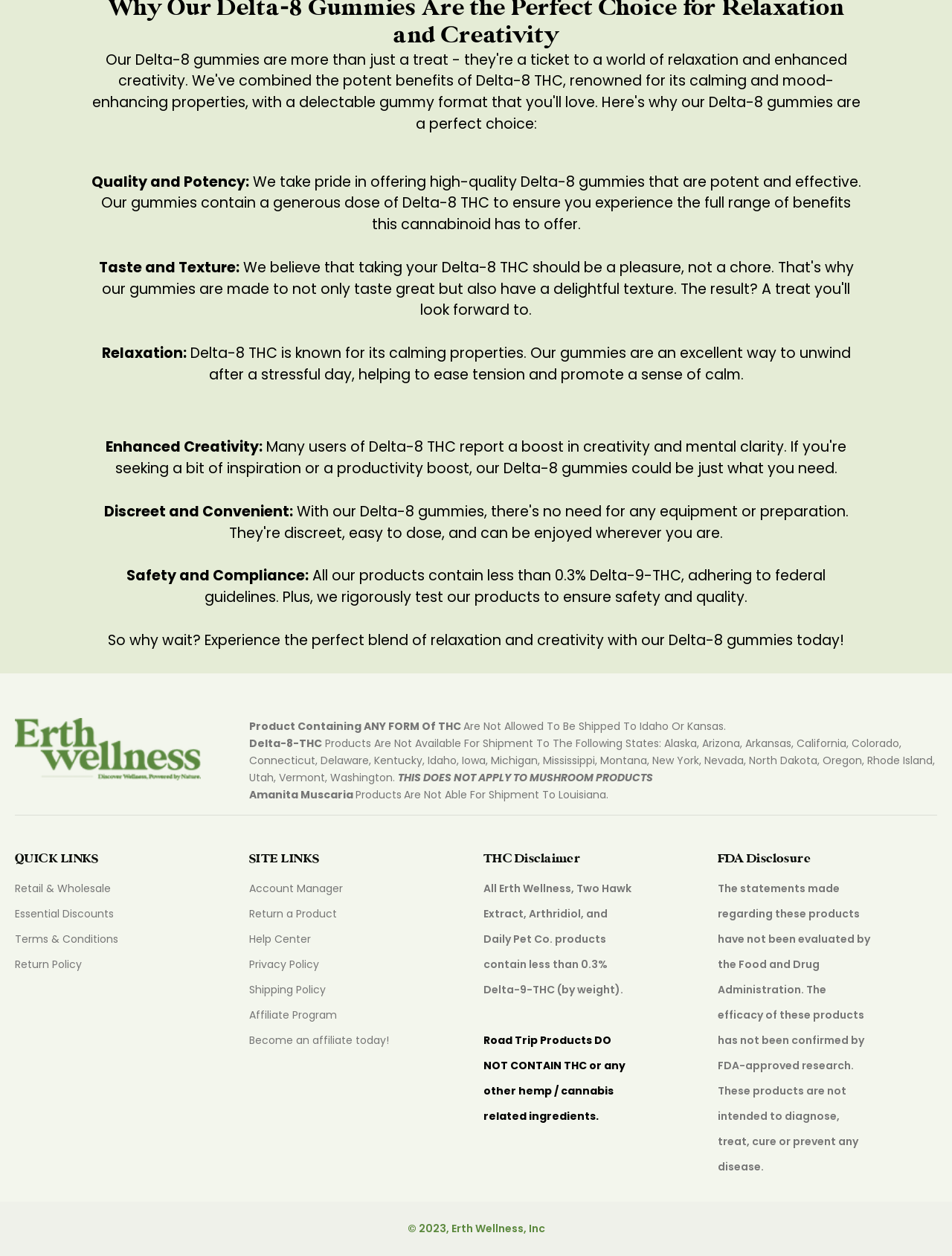Are Erth Wellness products available for shipment to Idaho?
Please use the image to provide a one-word or short phrase answer.

No